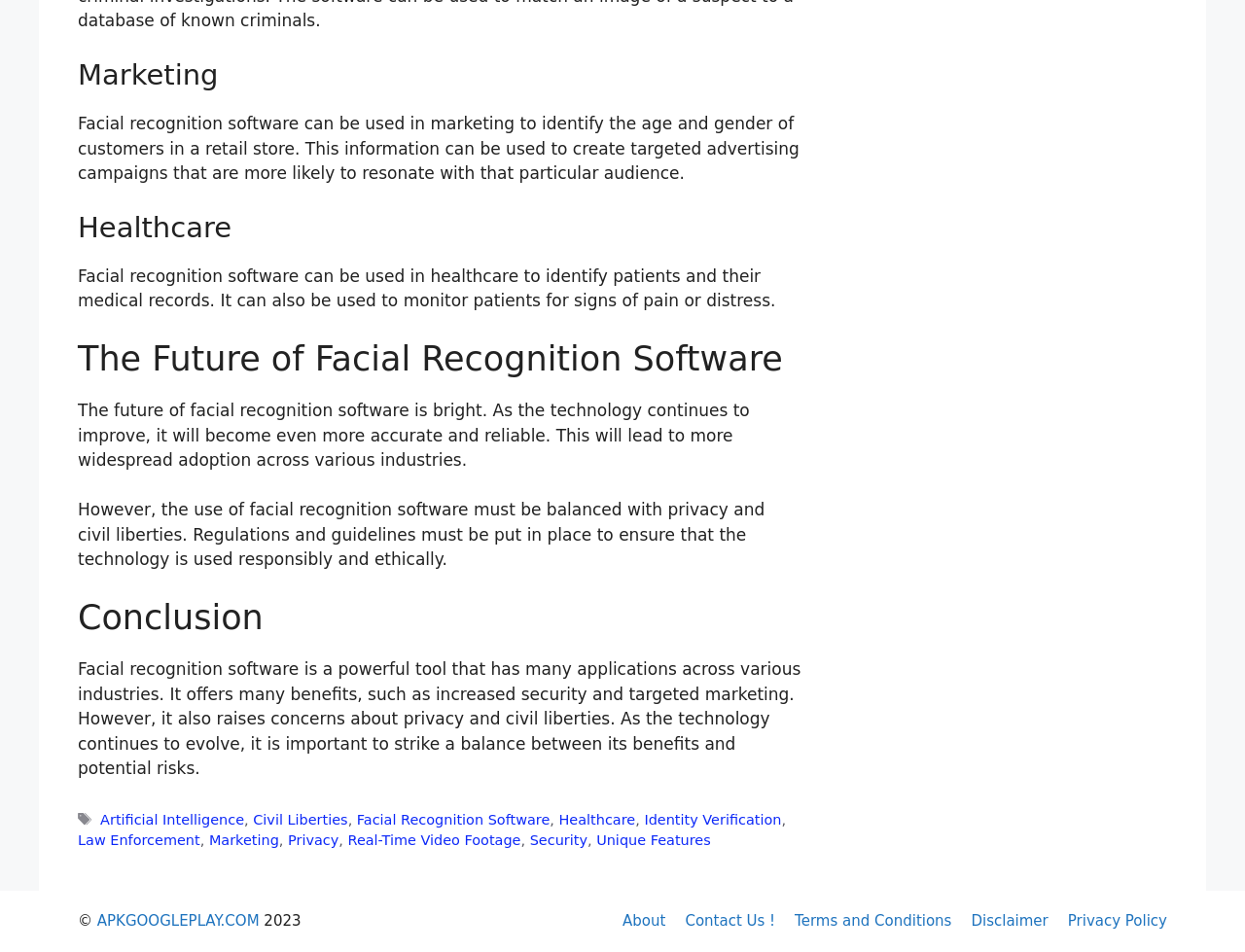What is the name of the website?
Give a comprehensive and detailed explanation for the question.

The website's name is mentioned in the footer section, where it says '© 2023 APKGOOGLEPLAY.COM'.